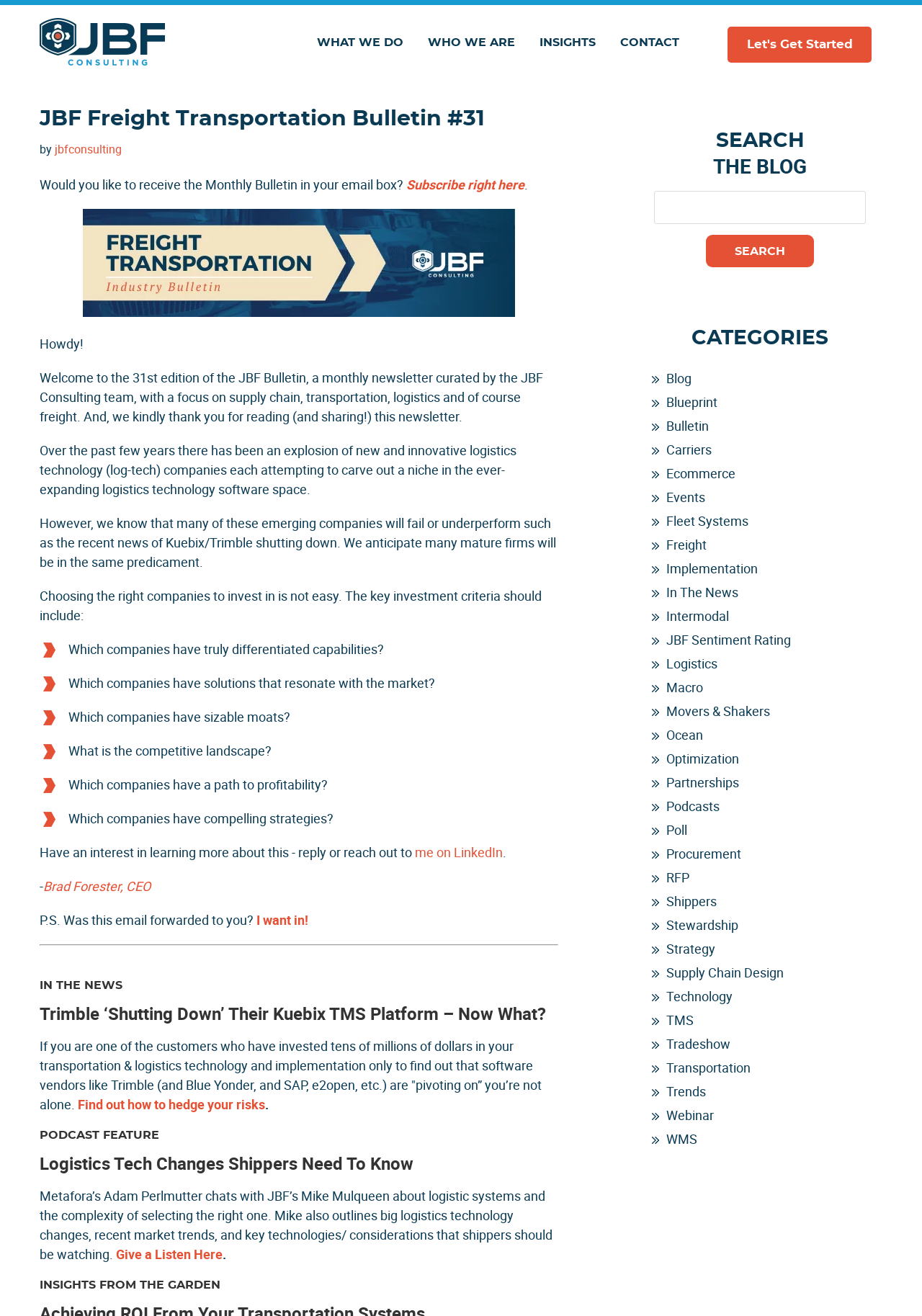Based on the visual content of the image, answer the question thoroughly: What is the purpose of the 'Subscribe right here' link?

The 'Subscribe right here' link is located next to the text 'Would you like to receive the Monthly Bulletin in your email box?' which suggests that clicking on this link will allow users to subscribe to the newsletter and receive it in their email.